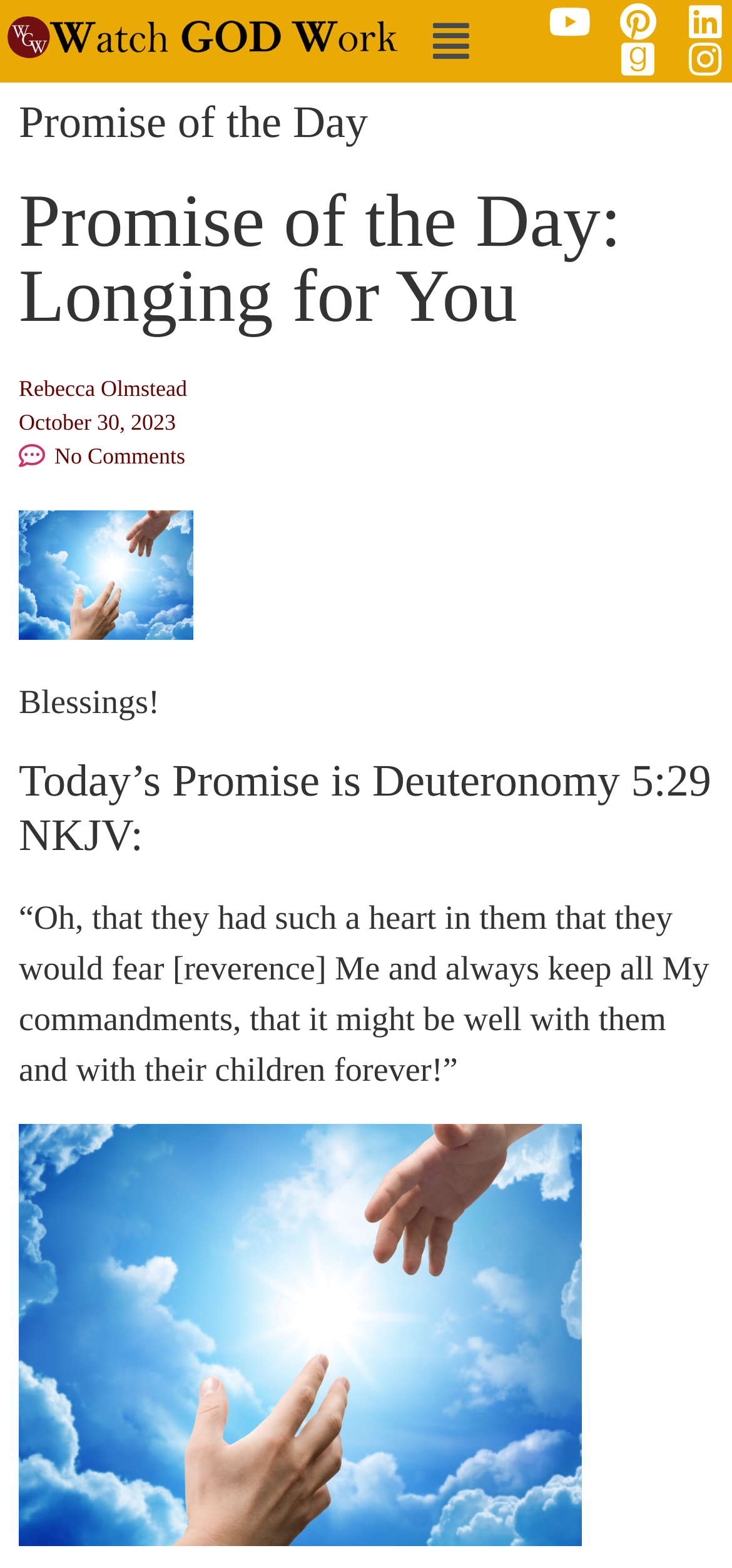Please identify the bounding box coordinates of the element I should click to complete this instruction: 'Check the date of the promise'. The coordinates should be given as four float numbers between 0 and 1, like this: [left, top, right, bottom].

[0.026, 0.261, 0.24, 0.278]